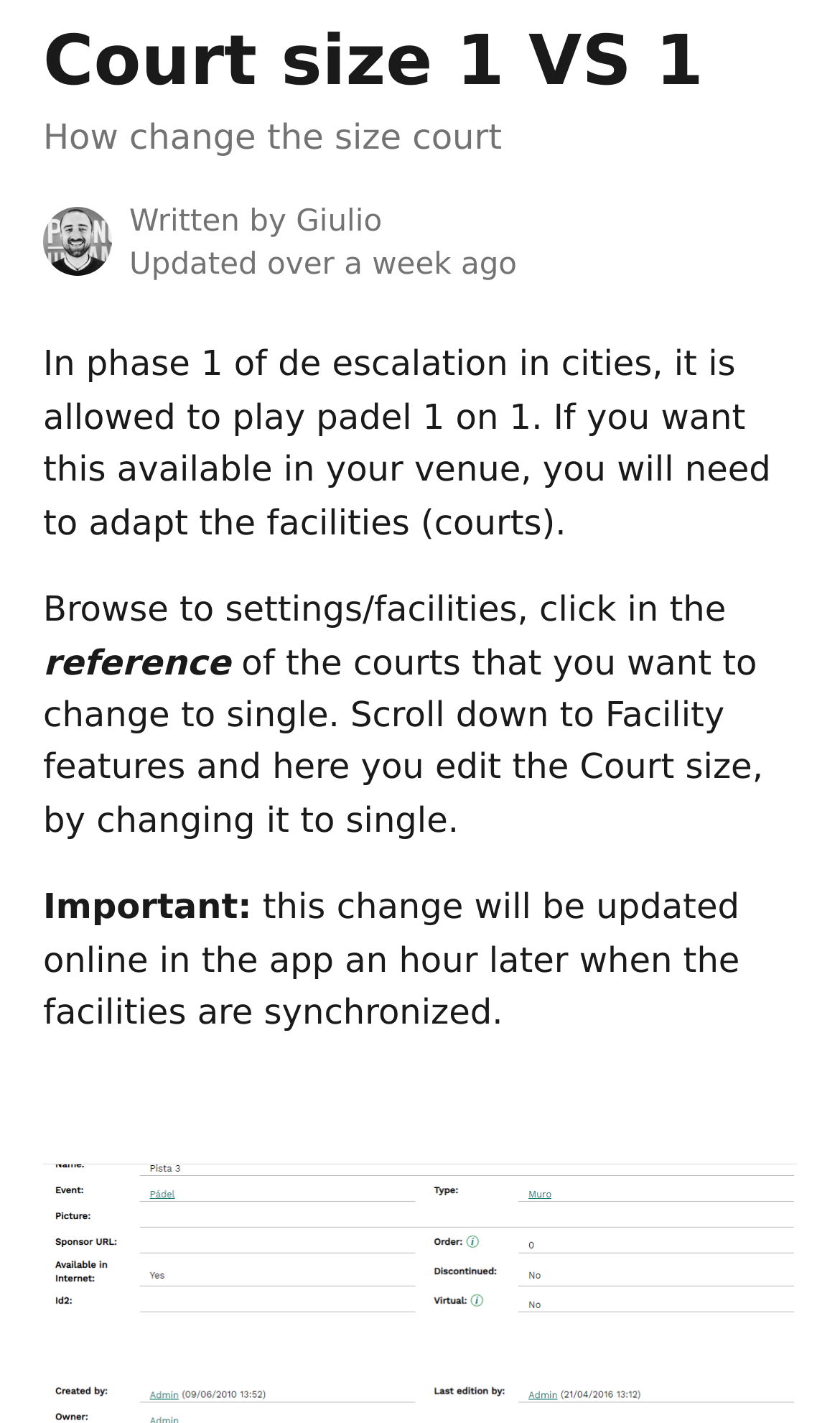Explain in detail what you observe on this webpage.

The webpage appears to be a help center article from Playtomic Manager, specifically discussing how to change the size of a court. At the top, there is a header with the title "Court size 1 VS 1 | Help Center - Playtomic Manager". Below the header, there is a static text element with the same title "How change the size court". 

To the right of the title, there is an image of a person named Giulio. Below the image, there is a text element indicating that the article was written by someone, and another text element showing that it was updated over a week ago.

The main content of the article is divided into several paragraphs. The first paragraph explains that in phase 1 of de-escalation in cities, it is allowed to play padel 1 on 1, and that facilities need to be adapted to accommodate this. 

The second paragraph provides instructions on how to change the court size, directing the user to browse to settings/facilities, click on the reference of the courts they want to change, and edit the court size to single. 

The third paragraph starts with a warning, "Important:", and informs the user that the change will be updated online in the app an hour later when the facilities are synchronized. 

At the very bottom of the page, there is a link, although its destination is not specified.